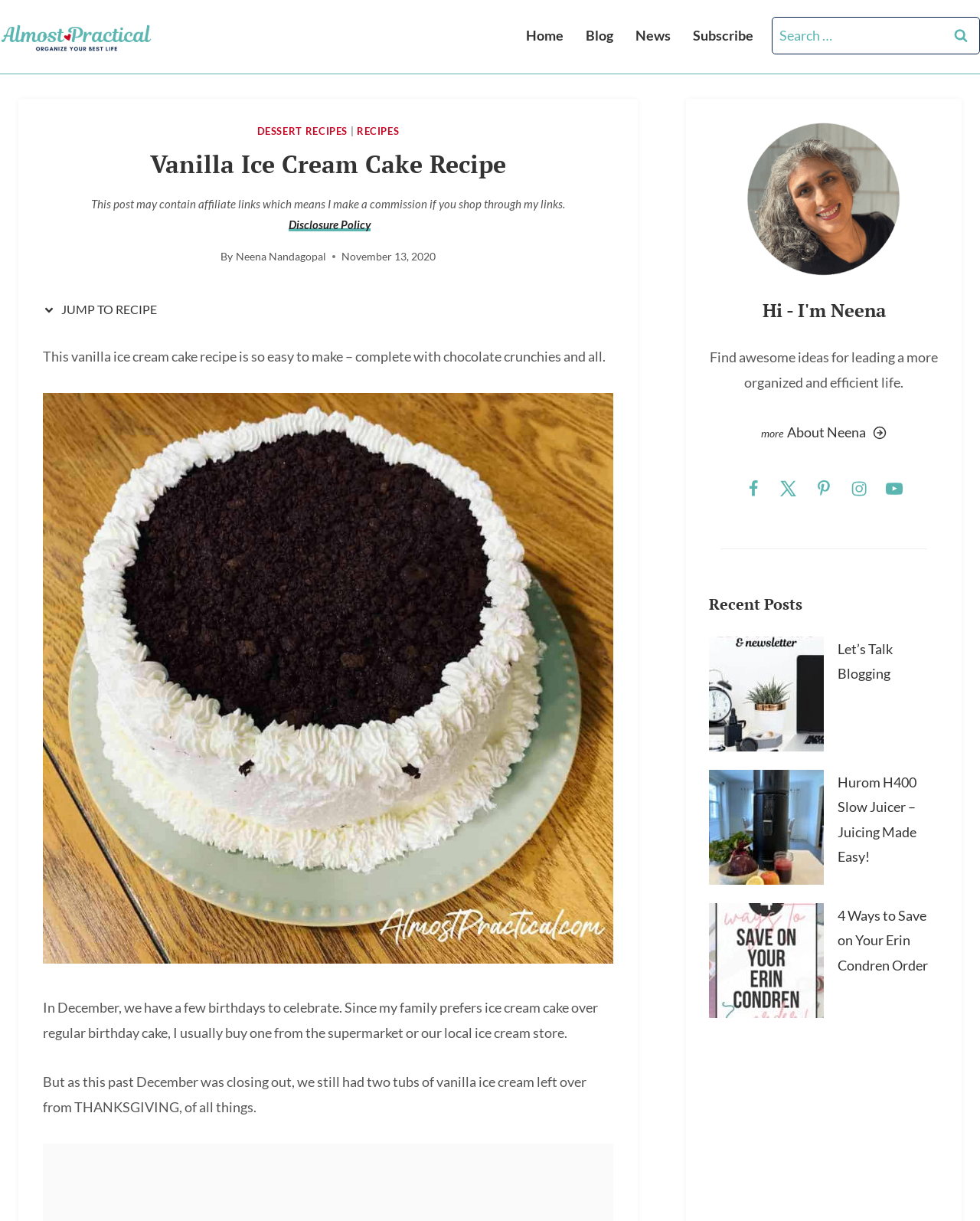Please specify the bounding box coordinates for the clickable region that will help you carry out the instruction: "Jump to the recipe".

[0.044, 0.238, 0.168, 0.269]